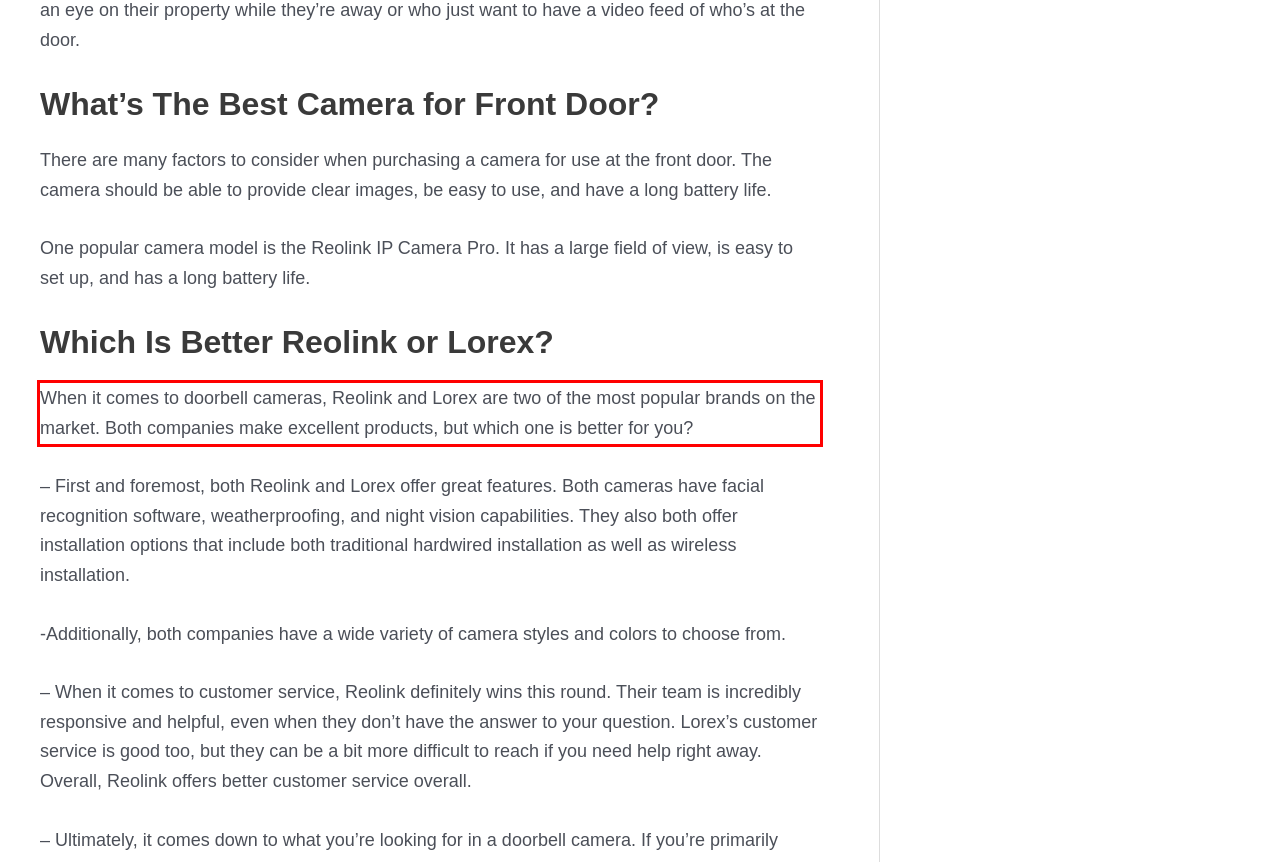Using the provided screenshot of a webpage, recognize and generate the text found within the red rectangle bounding box.

When it comes to doorbell cameras, Reolink and Lorex are two of the most popular brands on the market. Both companies make excellent products, but which one is better for you?